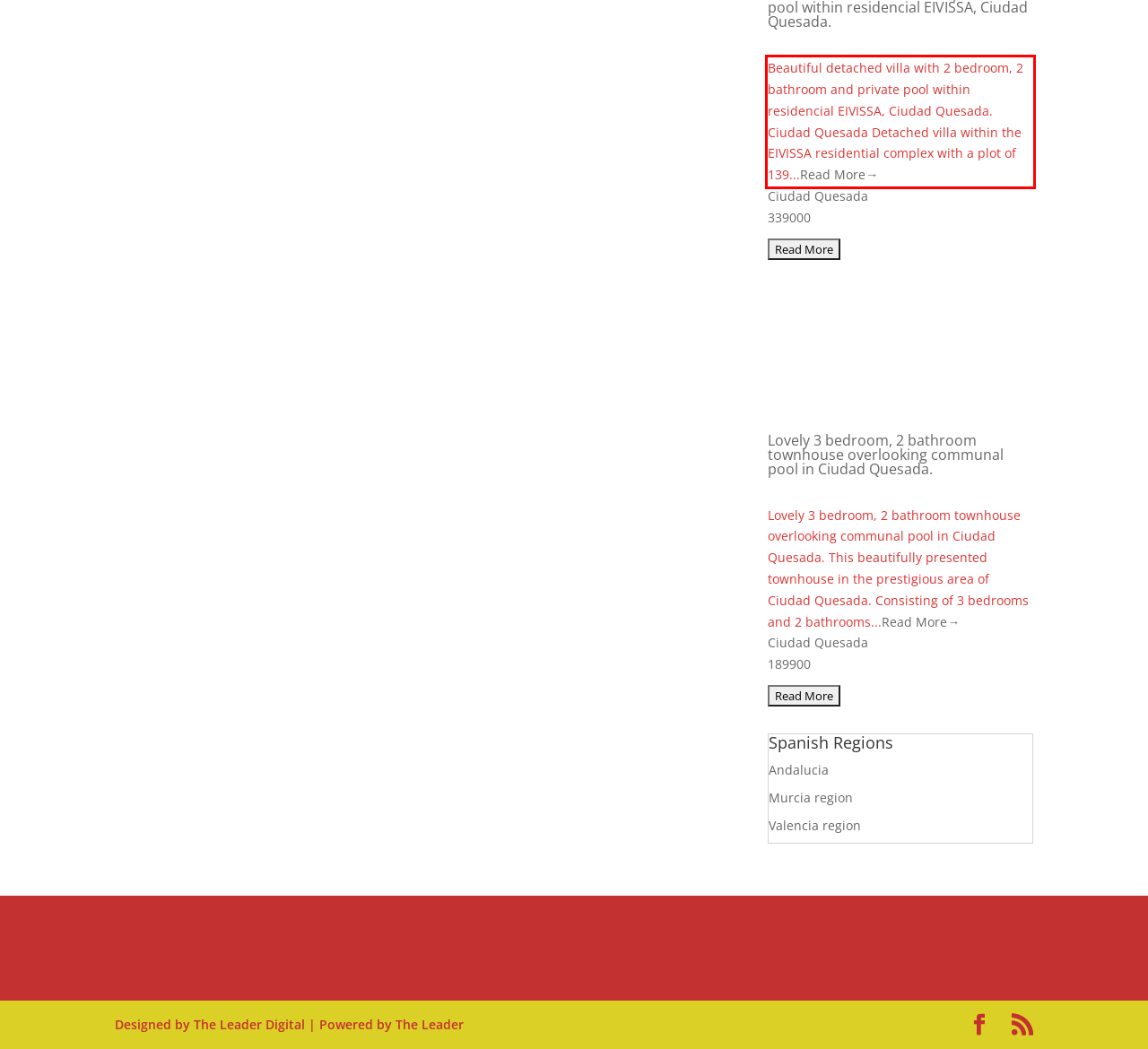Your task is to recognize and extract the text content from the UI element enclosed in the red bounding box on the webpage screenshot.

Beautiful detached villa with 2 bedroom, 2 bathroom and private pool within residencial EIVISSA, Ciudad Quesada. Ciudad Quesada Detached villa within the EIVISSA residential complex with a plot of 139...Read More→